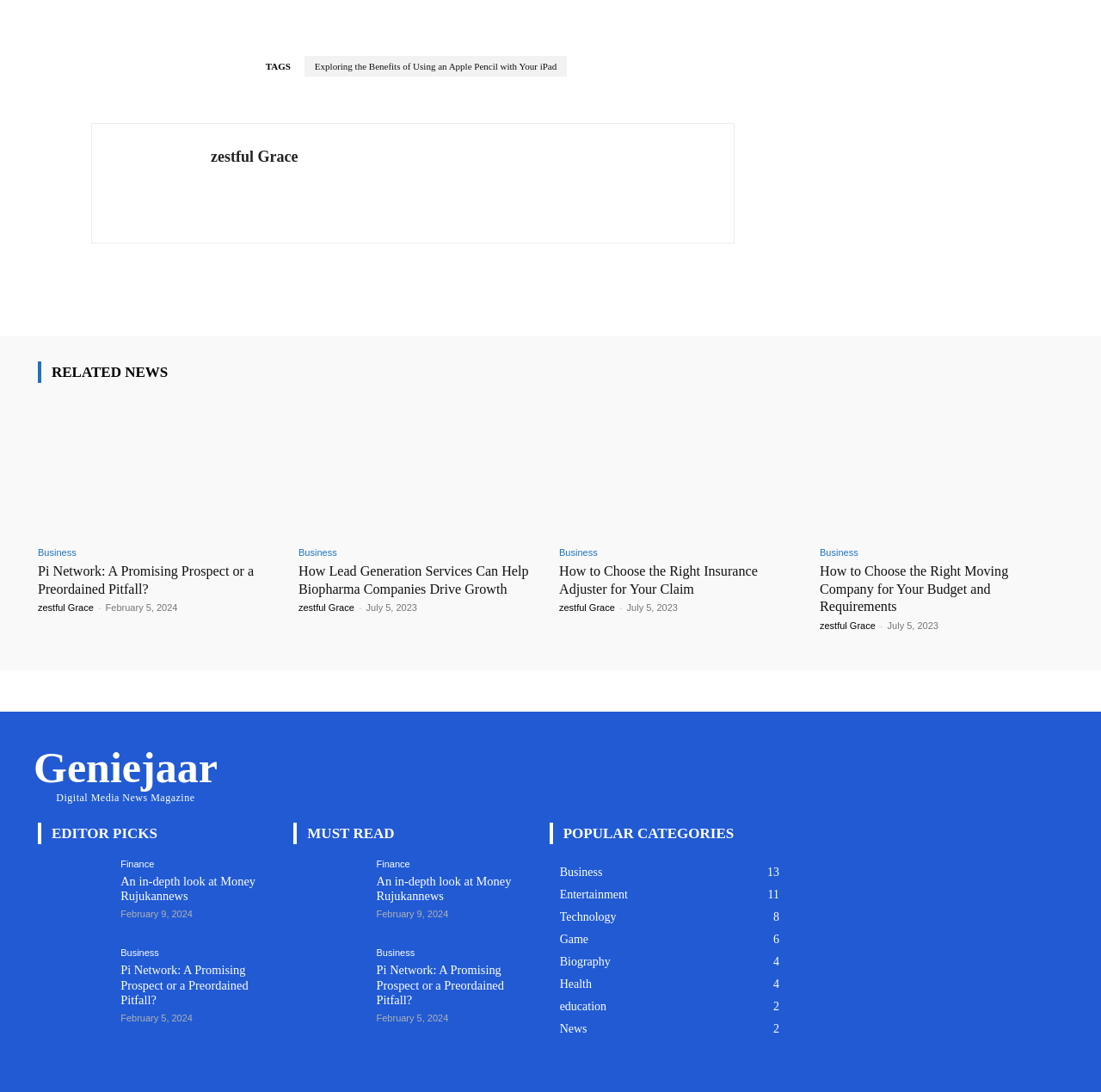Identify the bounding box for the UI element specified in this description: "zestful Grace". The coordinates must be four float numbers between 0 and 1, formatted as [left, top, right, bottom].

[0.508, 0.552, 0.558, 0.561]